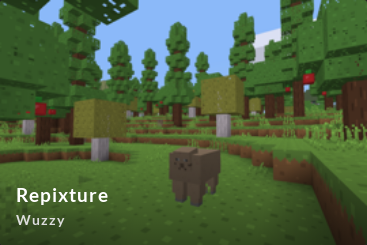Explain the contents of the image with as much detail as possible.

The image showcases a charming scene from a blocky, vibrant landscape reminiscent of a popular sandbox game. In the foreground stands a grayish-brown creature, seemingly a pet or companion, amidst a lush greenery dotted with pixelated trees and fruit-bearing plants. The setting is alive with oversized trees, their foliage a rich green, providing a sense of depth and exploration. 

To the left, a static title reads "Repixture," while the name "Wuzzy" identifies the creature, likely reflecting its endearing and friendly nature. This visual invites viewers into a world of creativity and adventure, hinting at possibilities for exploration and interaction within this whimsical environment.